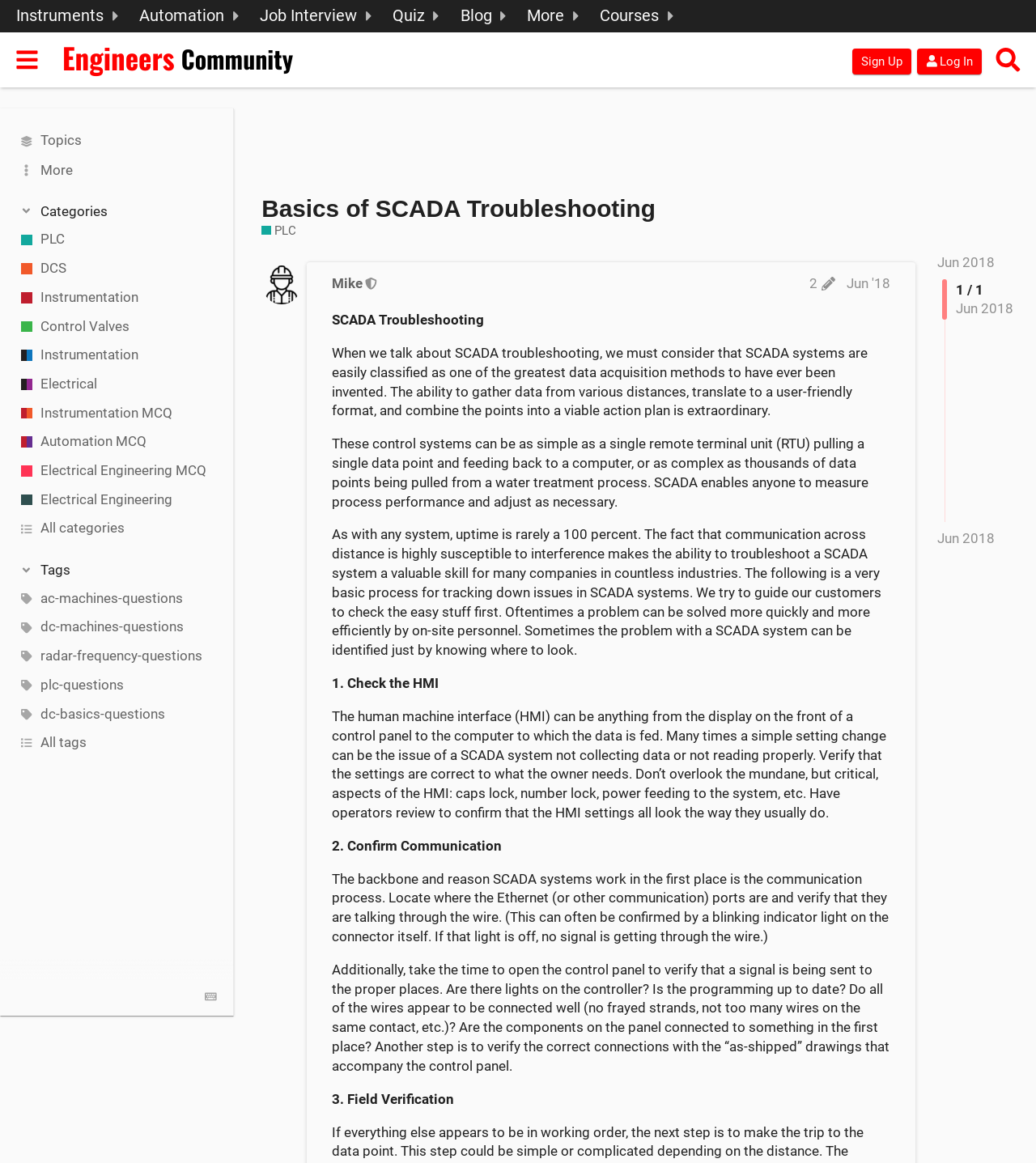Explain the webpage in detail.

The webpage is about SCADA troubleshooting, with a focus on programmable logic controllers (PLC) and industrial control systems. At the top, there is a header section with a button to toggle the sidebar, a link to the Engineers Community, and buttons to sign up, log in, and search.

Below the header, there are several sections with generic elements, each containing a static text and an image. These sections are arranged horizontally and appear to be categories or topics, including Instrumentation, Industrial Control Systems, Start a new career, Multiple Choice Questions, Instrumentation Blog, Even more topics, and PLC Training.

On the left side of the page, there is a sidebar with links to various topics, including PLC, DCS, Instrumentation, Control Valves, Electrical, and more. There are also buttons to expand or collapse categories and tags.

The main content of the page is an article about SCADA troubleshooting, with a heading and a brief introduction. The article text is divided into paragraphs, and there are links to related topics and a moderator's post with edit history.

At the bottom of the page, there is an advertisement iframe and a link to the next page.